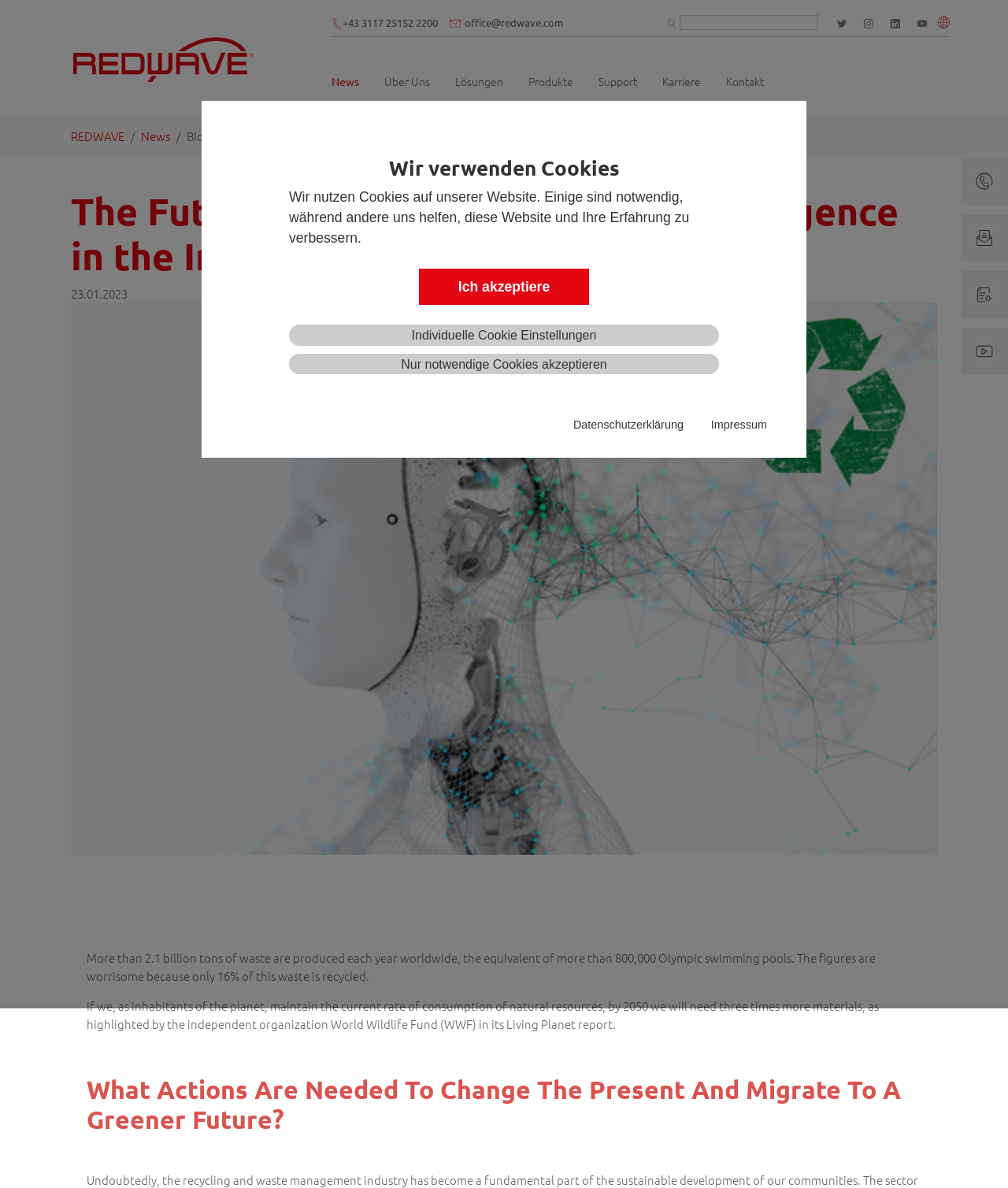Please find and provide the title of the webpage.

The Future of Recycling: Artificial Intelligence in the Industry 